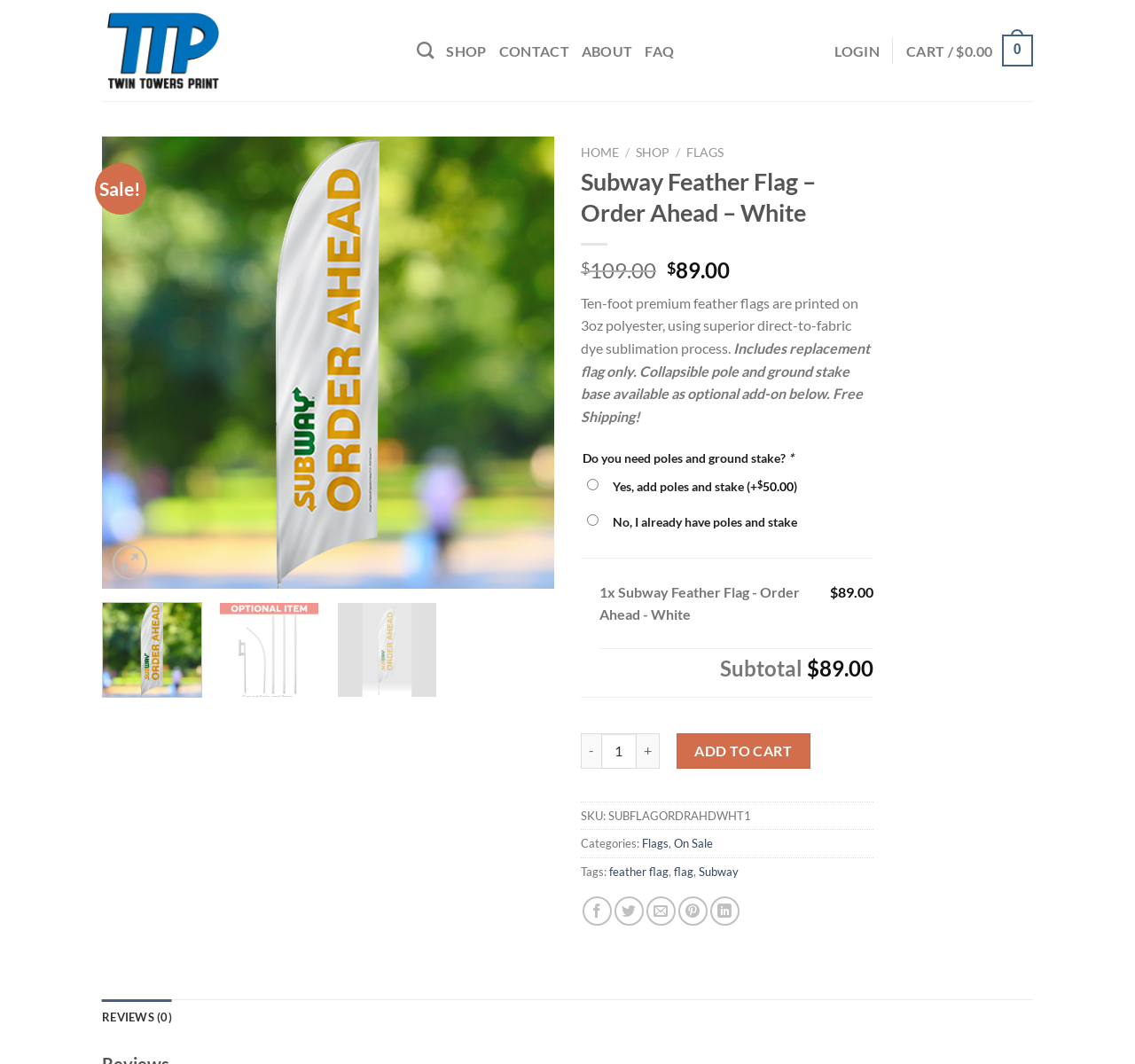Identify the bounding box coordinates necessary to click and complete the given instruction: "Search for products".

[0.367, 0.03, 0.382, 0.065]